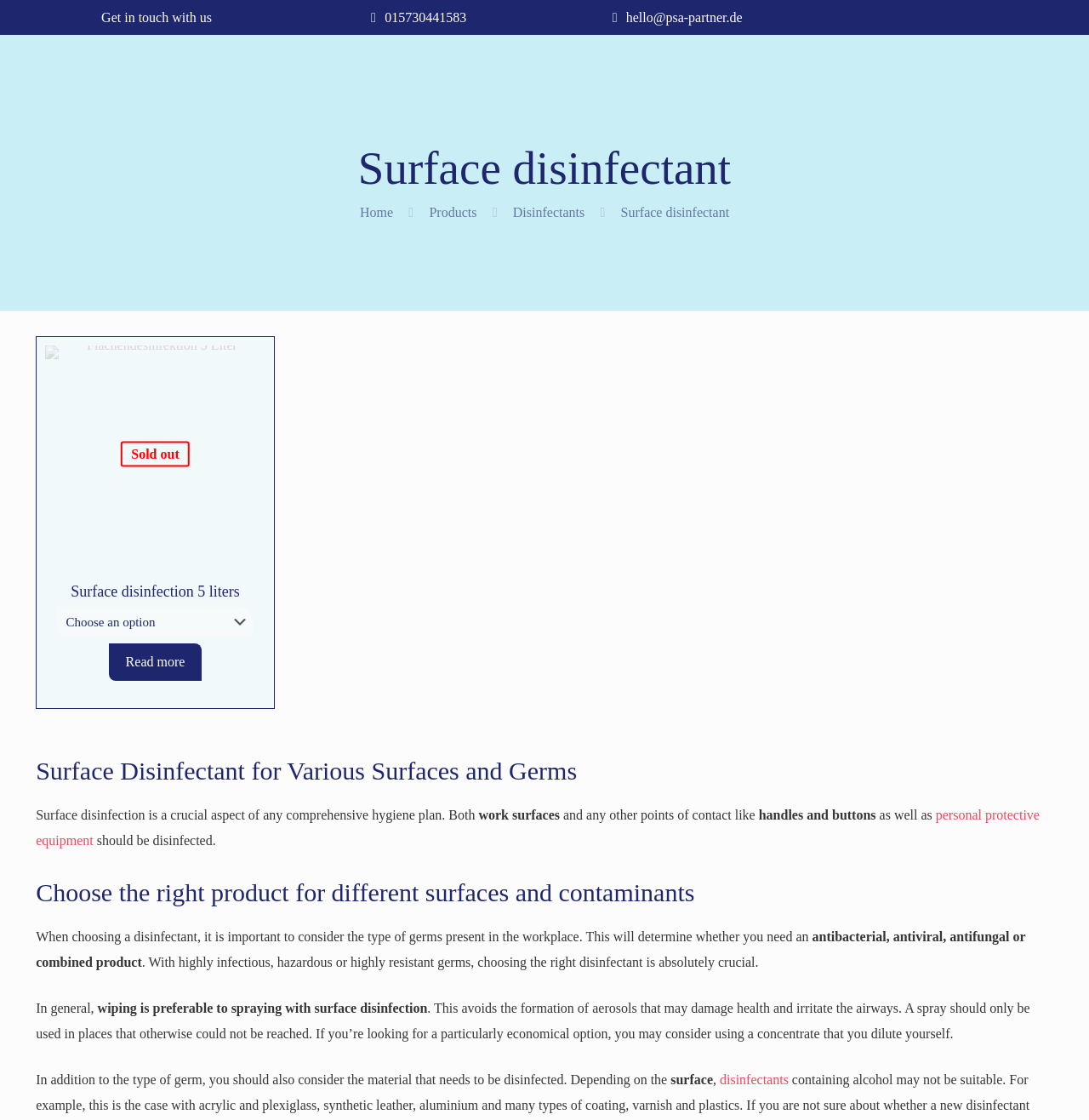What is the name of the product that is sold out?
Based on the visual content, answer with a single word or a brief phrase.

Flächendesinfektion 5 Liter